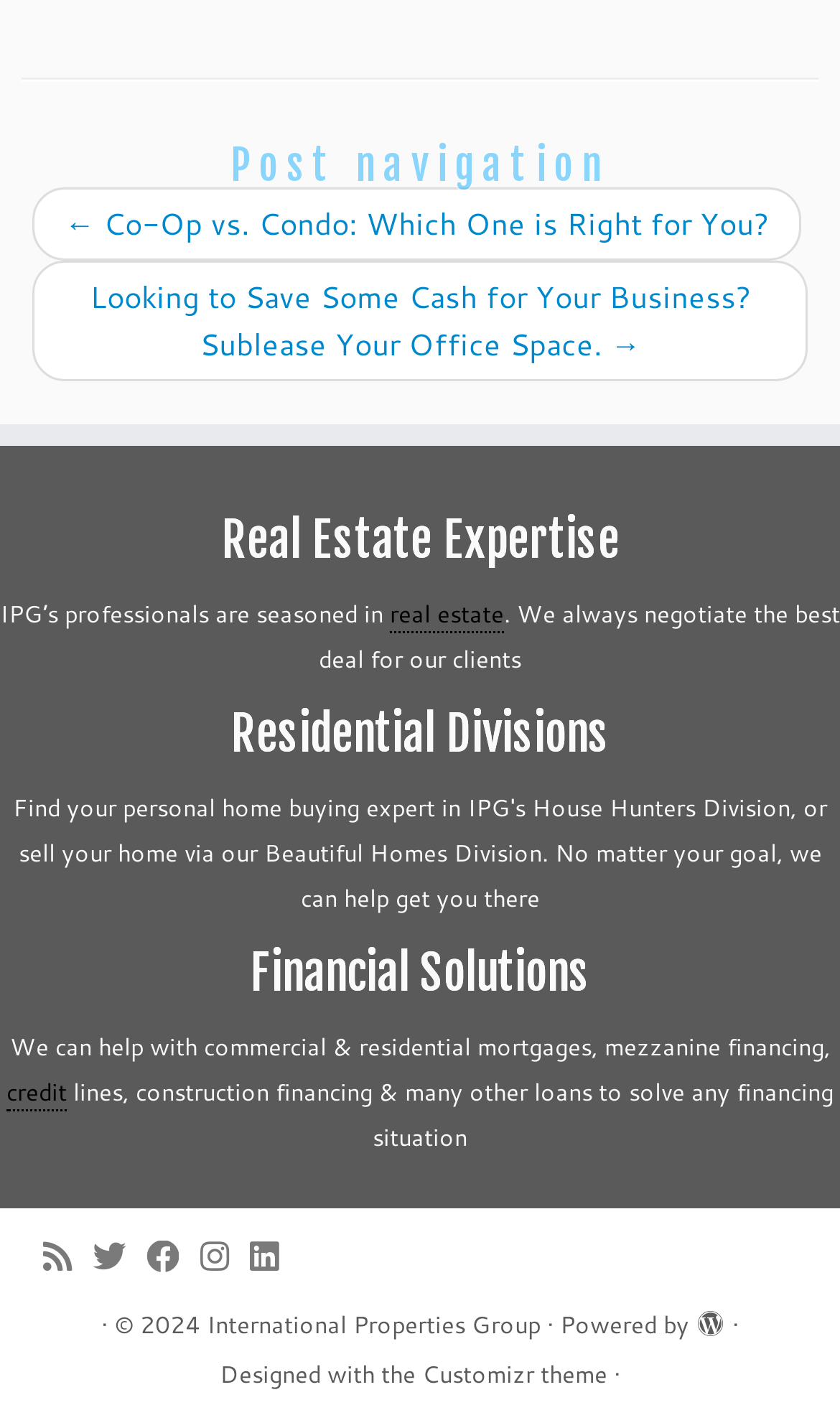Specify the bounding box coordinates of the area to click in order to execute this command: 'Click on the 'Co-Op vs. Condo: Which One is Right for You?' link'. The coordinates should consist of four float numbers ranging from 0 to 1, and should be formatted as [left, top, right, bottom].

[0.077, 0.142, 0.915, 0.172]